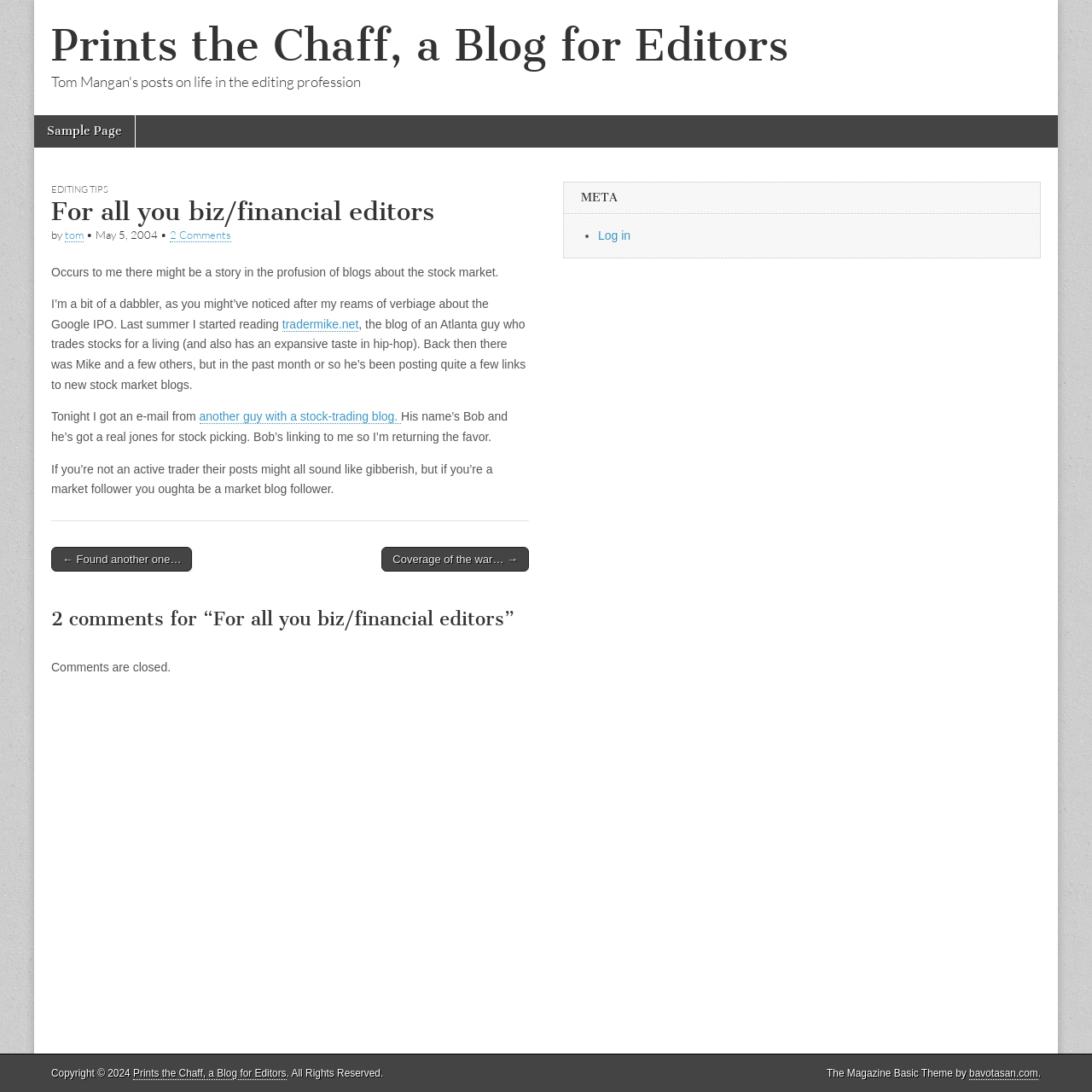What is the main heading of this webpage? Please extract and provide it.

For all you biz/financial editors